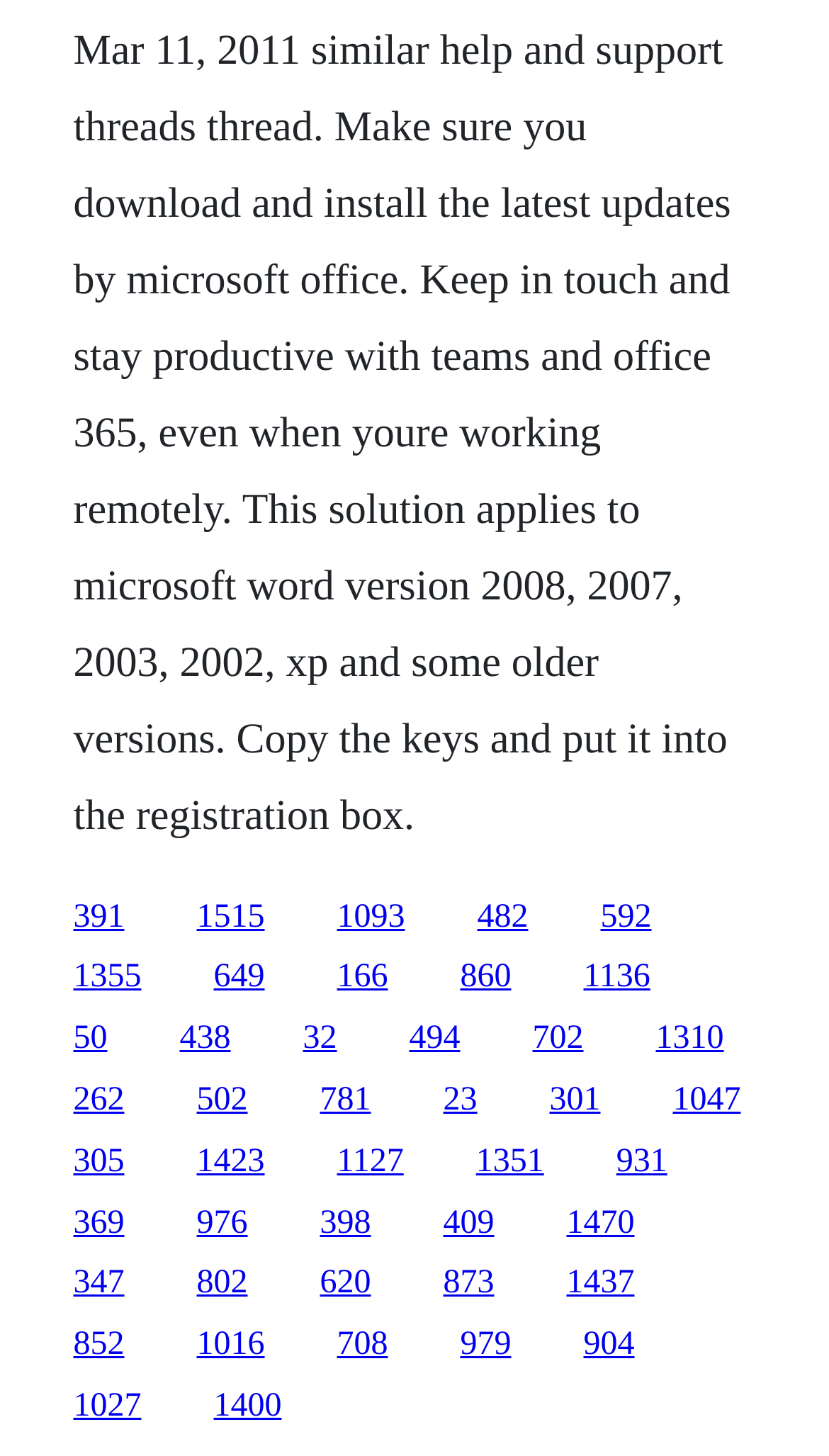Provide a brief response using a word or short phrase to this question:
How many links are on the webpage?

30